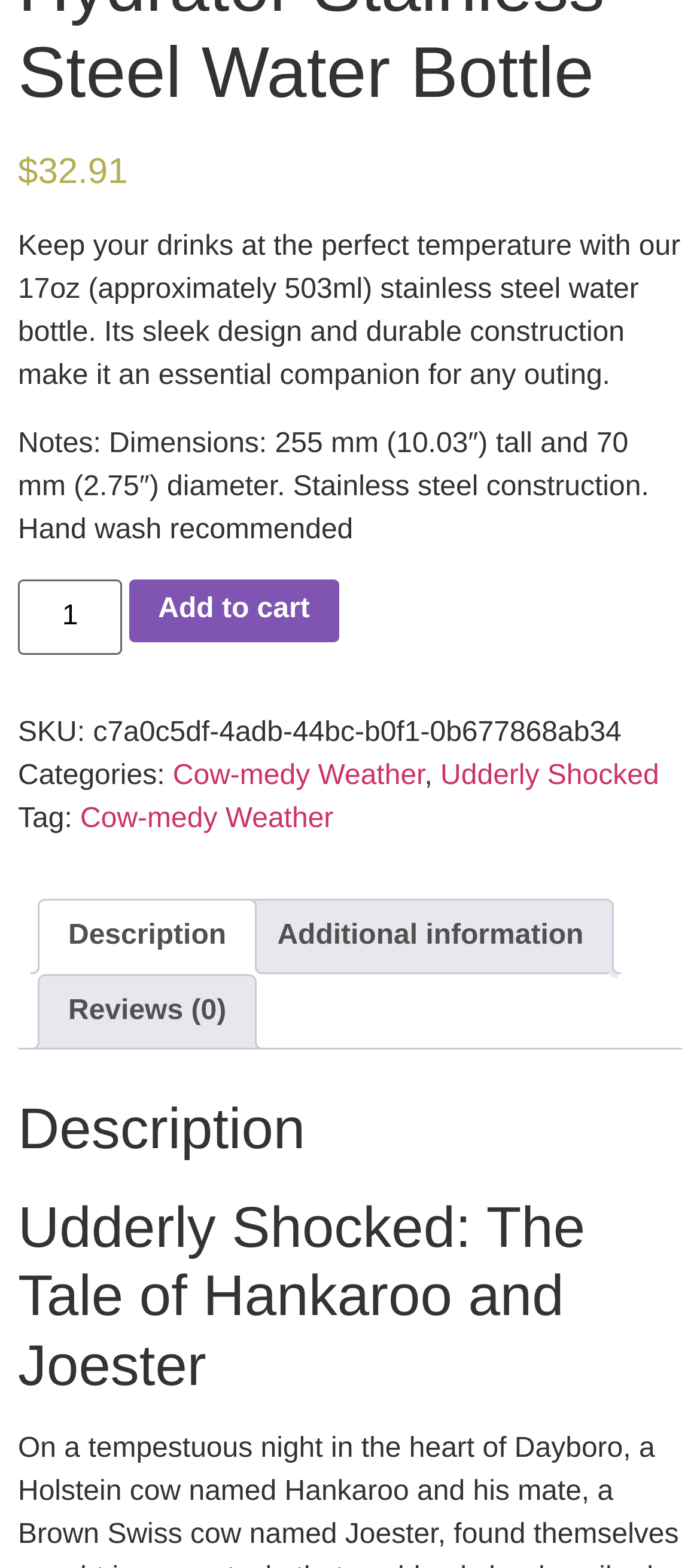Please find the bounding box coordinates of the element's region to be clicked to carry out this instruction: "View reviews".

[0.054, 0.621, 0.367, 0.669]